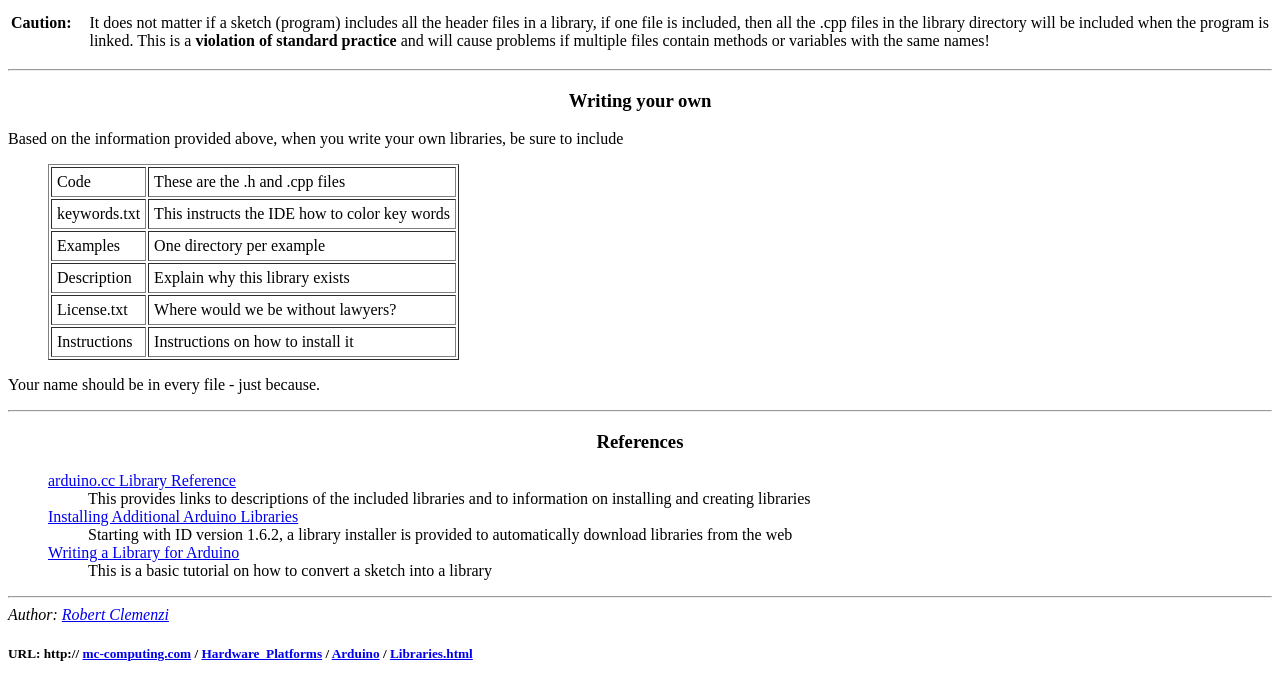Please identify the bounding box coordinates of the region to click in order to complete the task: "Click on 'arduino.cc Library Reference'". The coordinates must be four float numbers between 0 and 1, specified as [left, top, right, bottom].

[0.038, 0.69, 0.184, 0.715]